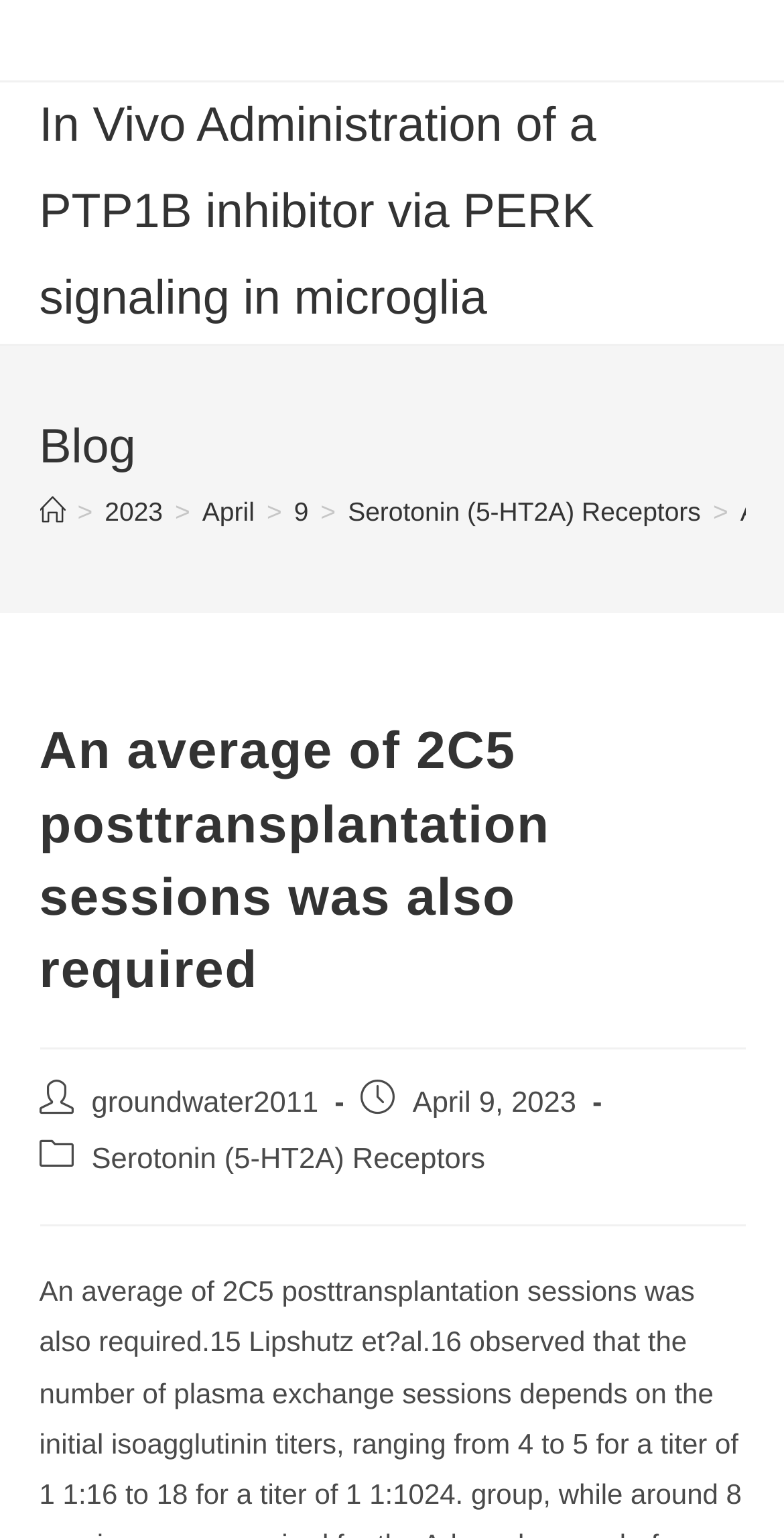Locate the bounding box coordinates of the clickable region to complete the following instruction: "visit serotonin receptors page."

[0.444, 0.323, 0.894, 0.343]